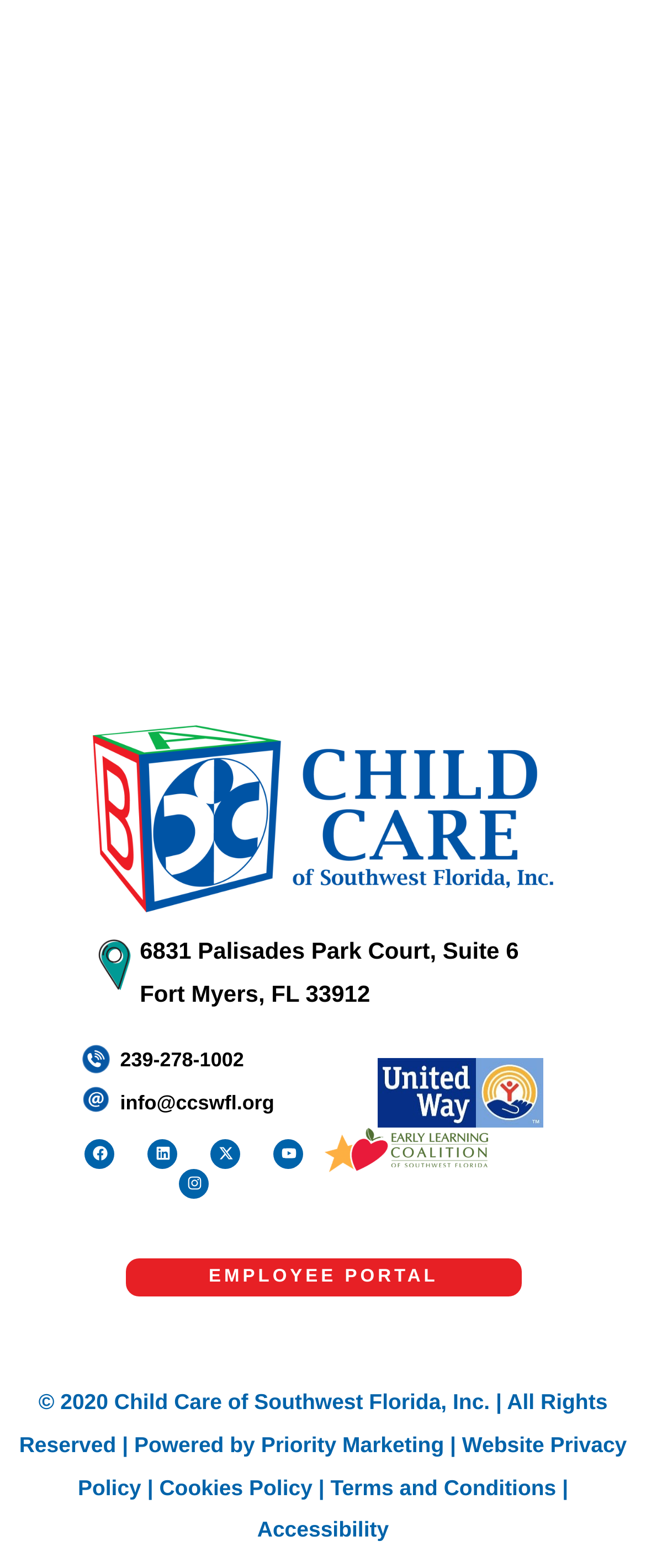Please identify the bounding box coordinates for the region that you need to click to follow this instruction: "Send an email to info@ccswfl.org".

[0.186, 0.696, 0.424, 0.71]